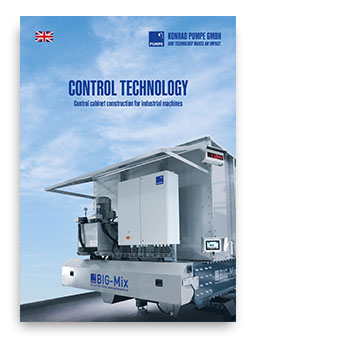Can you give a detailed response to the following question using the information from the image? What is the dominant color in the background?

The design of the brochure cover features a vibrant blue sky backdrop, which suggests a sense of innovation and modern engineering, and is the dominant color in the background.